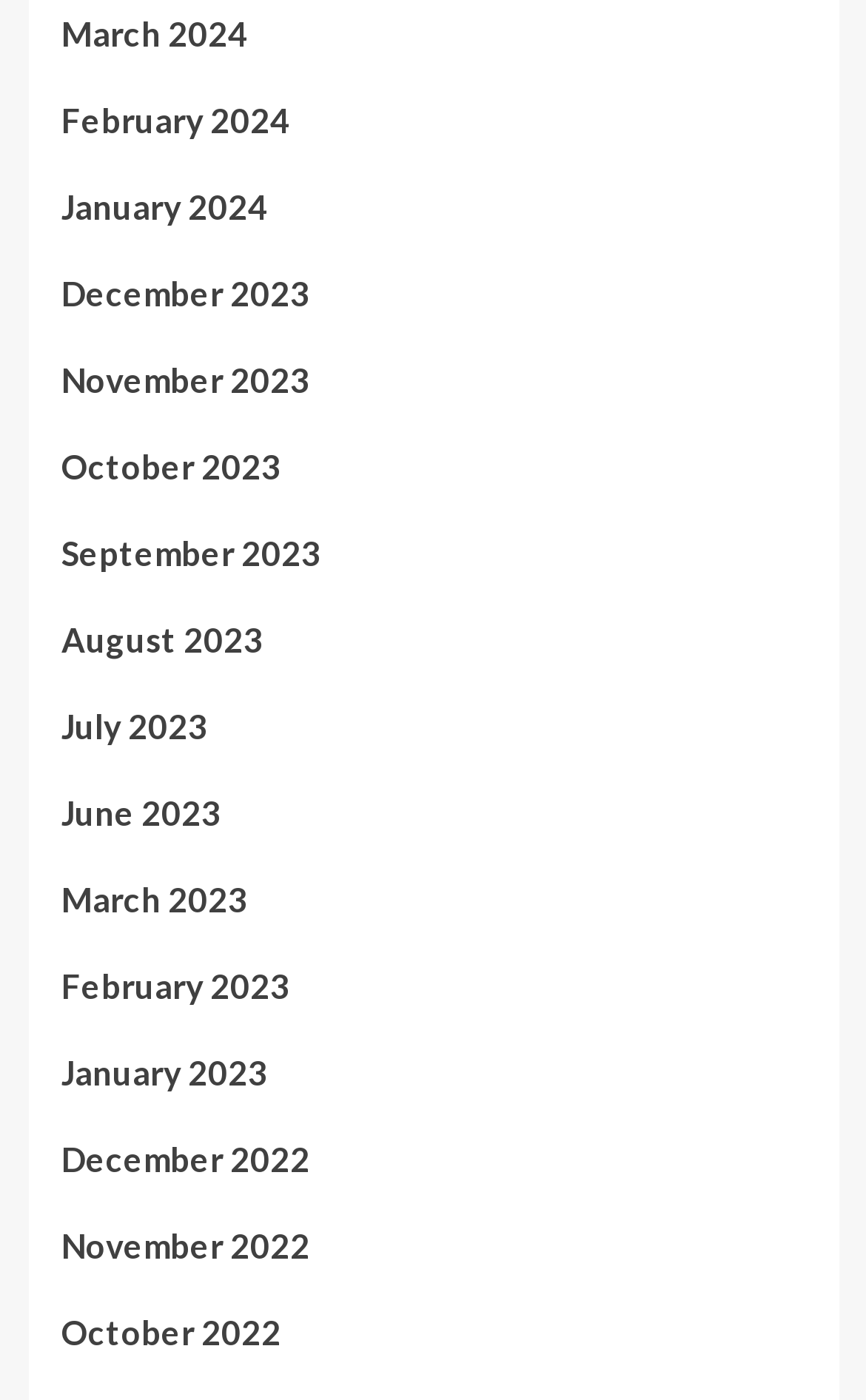Please find the bounding box coordinates (top-left x, top-left y, bottom-right x, bottom-right y) in the screenshot for the UI element described as follows: January 2024

[0.071, 0.128, 0.929, 0.19]